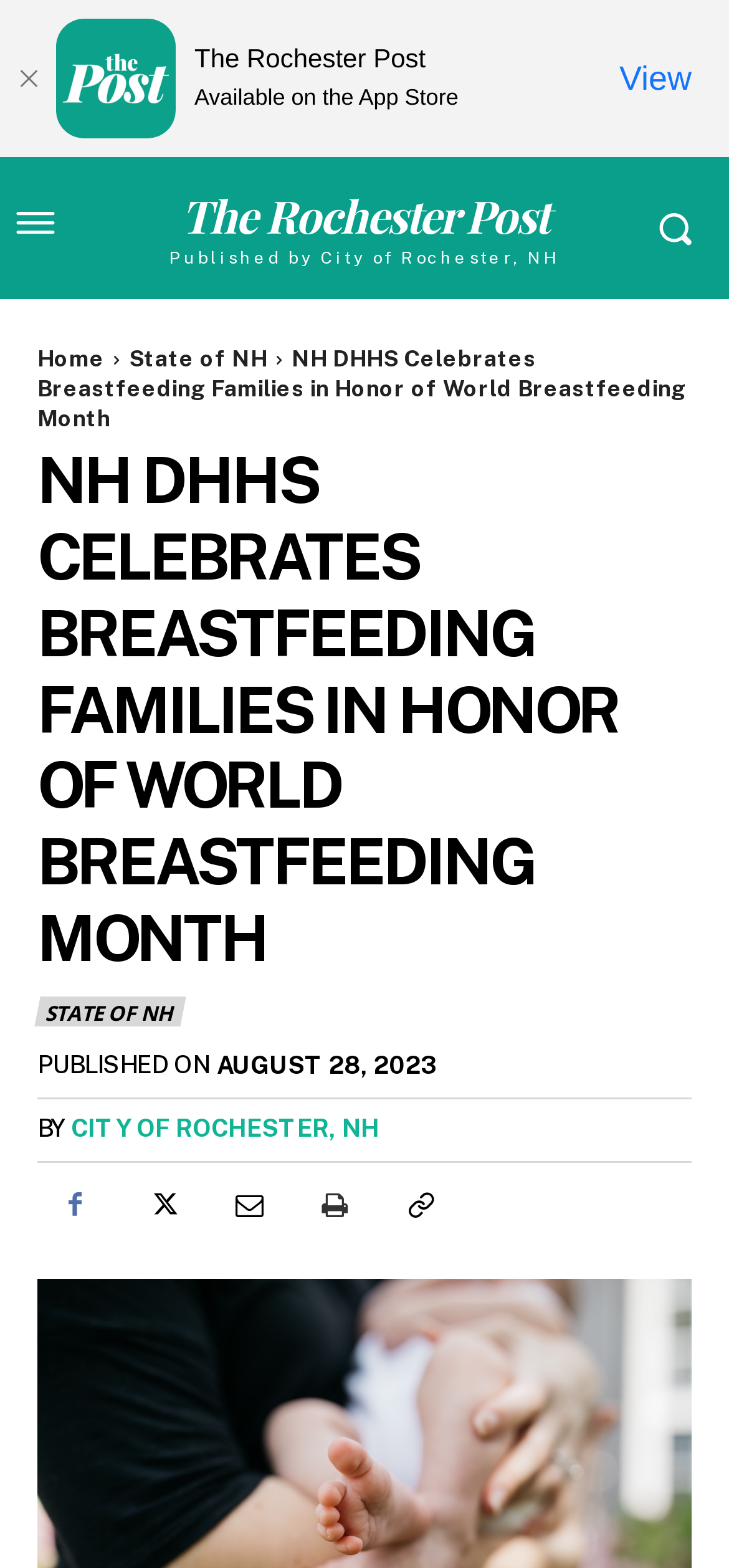Please specify the bounding box coordinates of the region to click in order to perform the following instruction: "read the article published by City of Rochester, NH".

[0.097, 0.711, 0.521, 0.731]